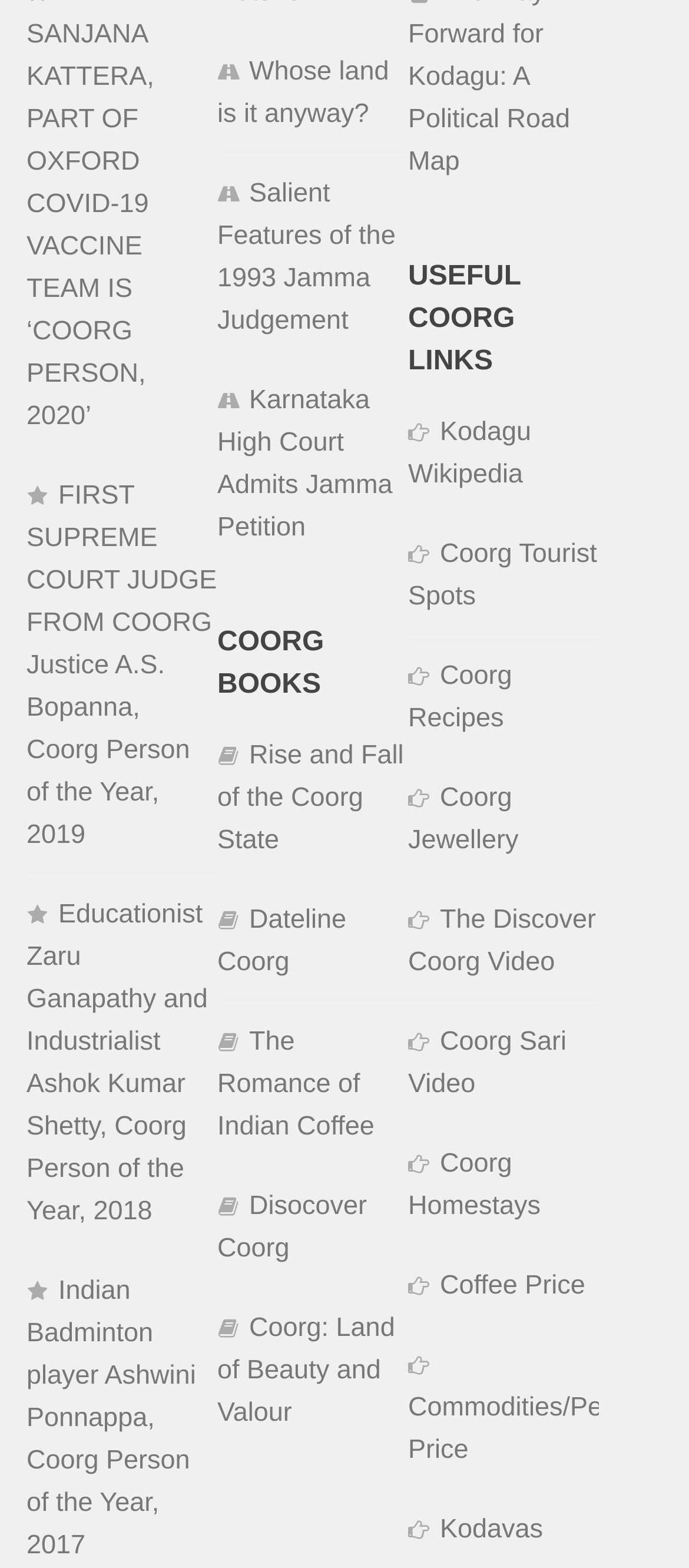Identify the bounding box coordinates of the specific part of the webpage to click to complete this instruction: "Visit Kodagu Wikipedia".

[0.592, 0.251, 0.869, 0.329]